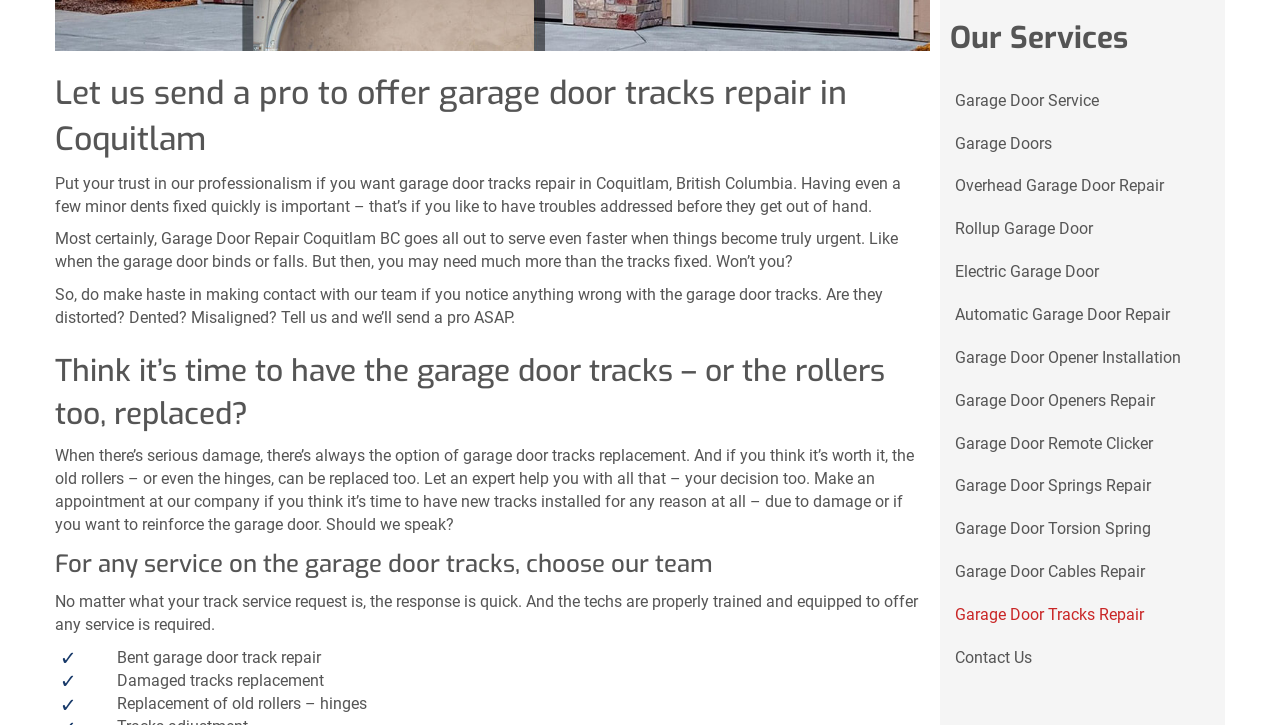What are the options for garage door tracks issues?
Answer with a single word or phrase by referring to the visual content.

Repair, replacement, and maintenance